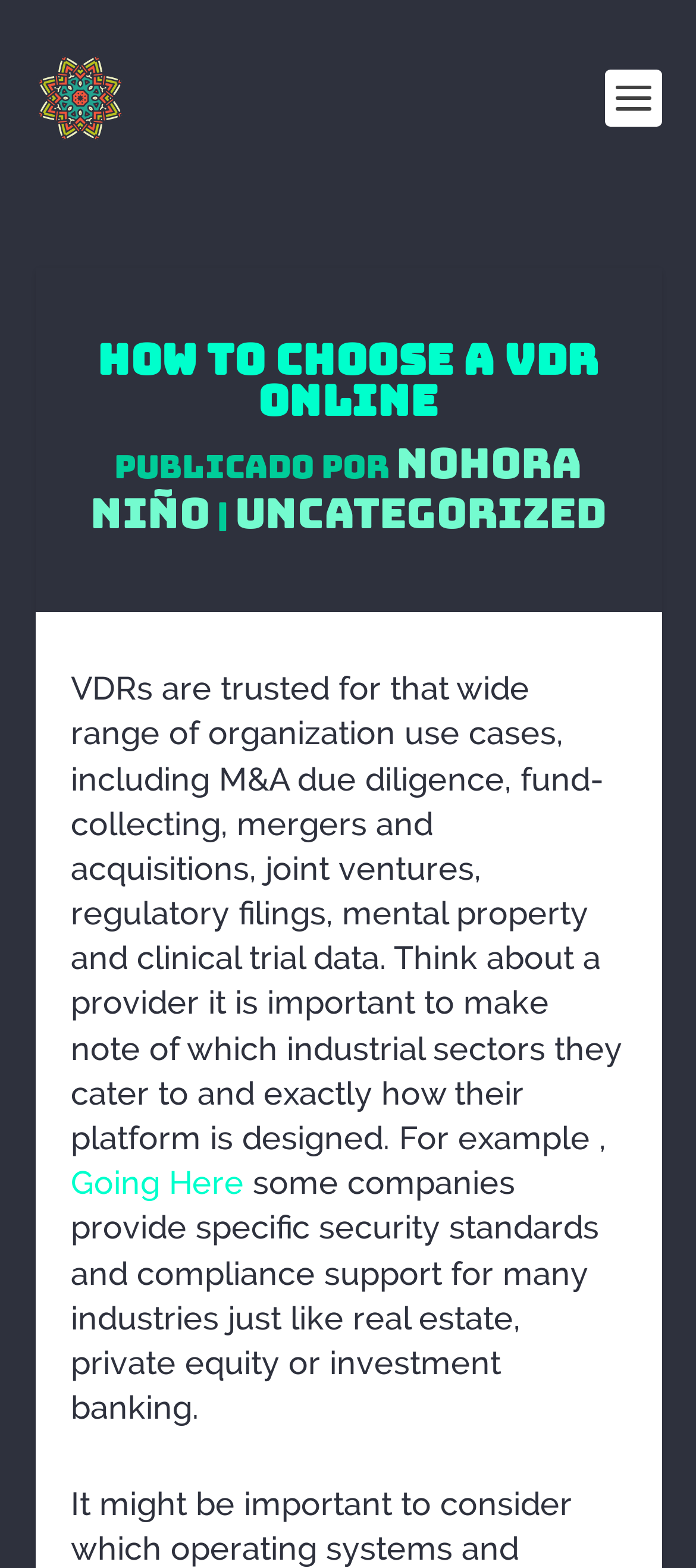Describe all the key features of the webpage in detail.

The webpage is about choosing a Virtual Data Room (VDR) online. At the top left, there is a link and an image with the text "Infancias en Movimiento". Below this, there is a heading that reads "How to Choose a VDR Online". 

To the right of the heading, there is a section with the author's information, including a link to the author's name, "Nohora Niño", and a category link labeled "Uncategorized". 

The main content of the webpage is a paragraph of text that explains the importance of considering the industrial sectors that a VDR provider caters to and how their platform is designed. The text also mentions the various use cases of VDRs, including M&A due diligence, fund-collecting, and regulatory filings. 

There is a link in the middle of the paragraph labeled "Going Here". The text continues below the link, discussing how some companies provide specific security standards and compliance support for various industries such as real estate, private equity, or investment banking.